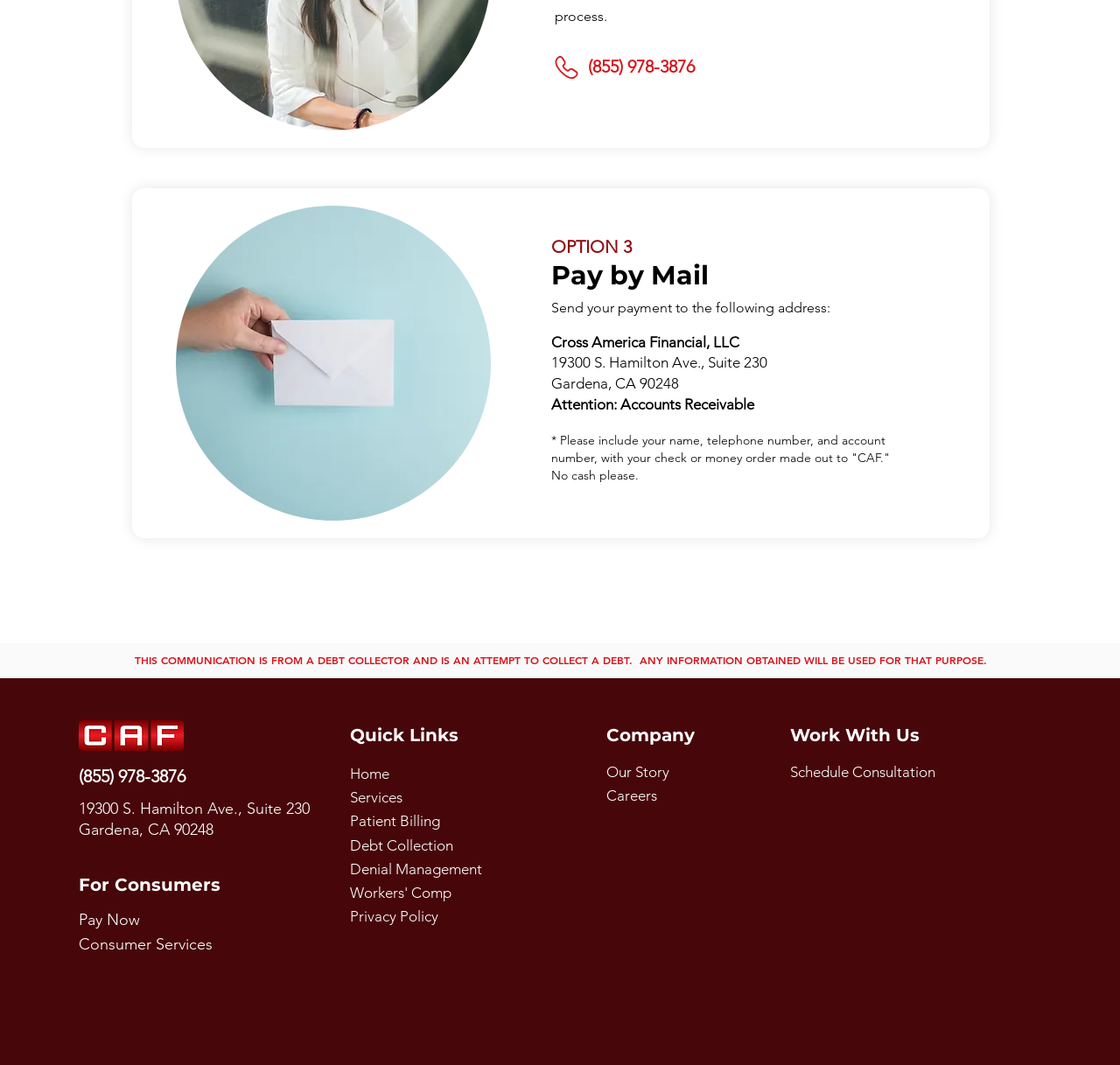What is the purpose of the communication on this webpage?
Provide a well-explained and detailed answer to the question.

I found this information by looking at the heading that says 'THIS COMMUNICATION IS FROM A DEBT COLLECTOR AND IS AN ATTEMPT TO COLLECT A DEBT. ANY INFORMATION OBTAINED WILL BE USED FOR THAT PURPOSE.'.